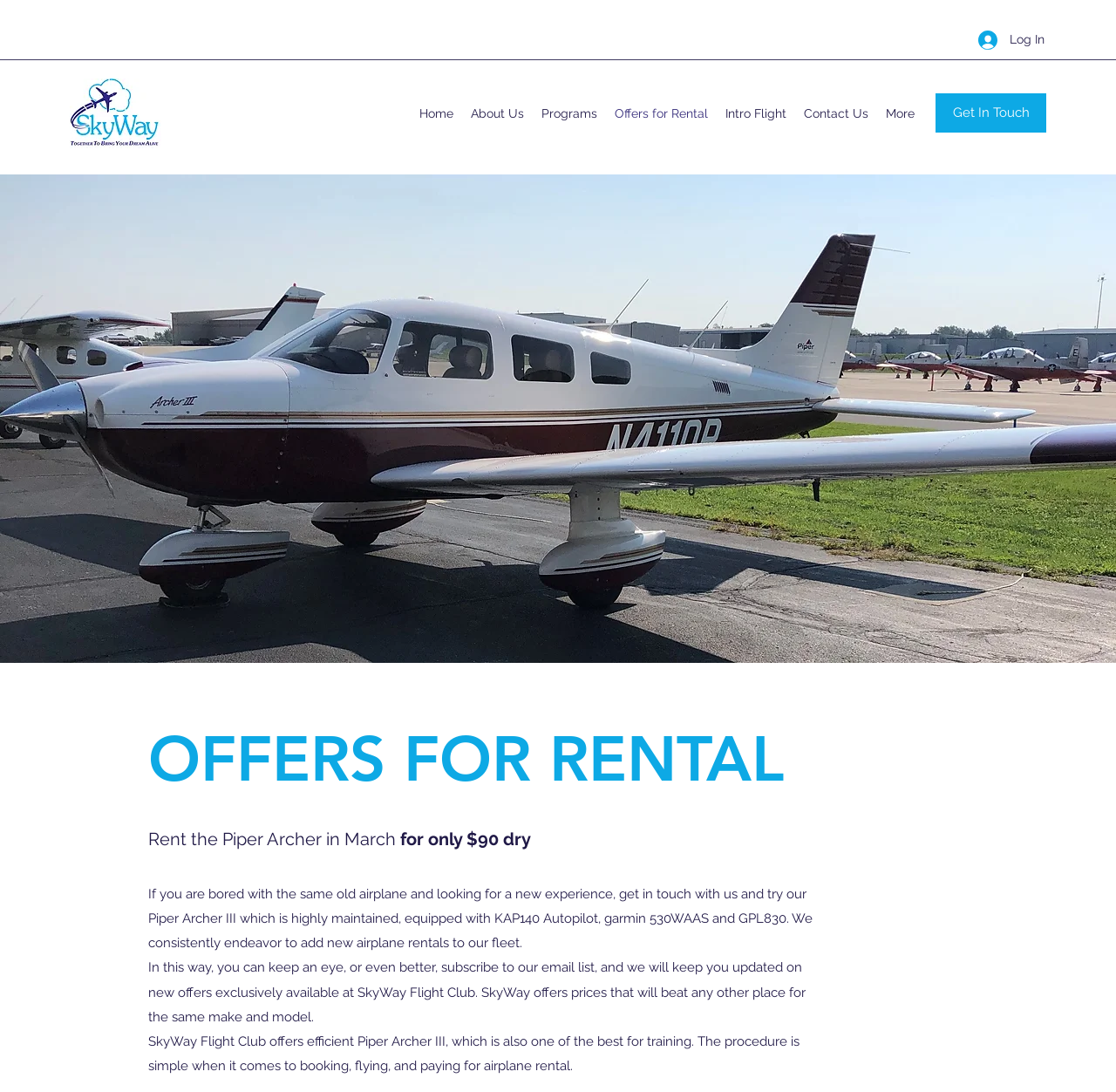What is the autopilot system of the Piper Archer III?
Based on the image, answer the question in a detailed manner.

The autopilot system of the Piper Archer III is mentioned in the text 'equipped with KAP140 Autopilot, garmin 530WAAS and GPL830'.